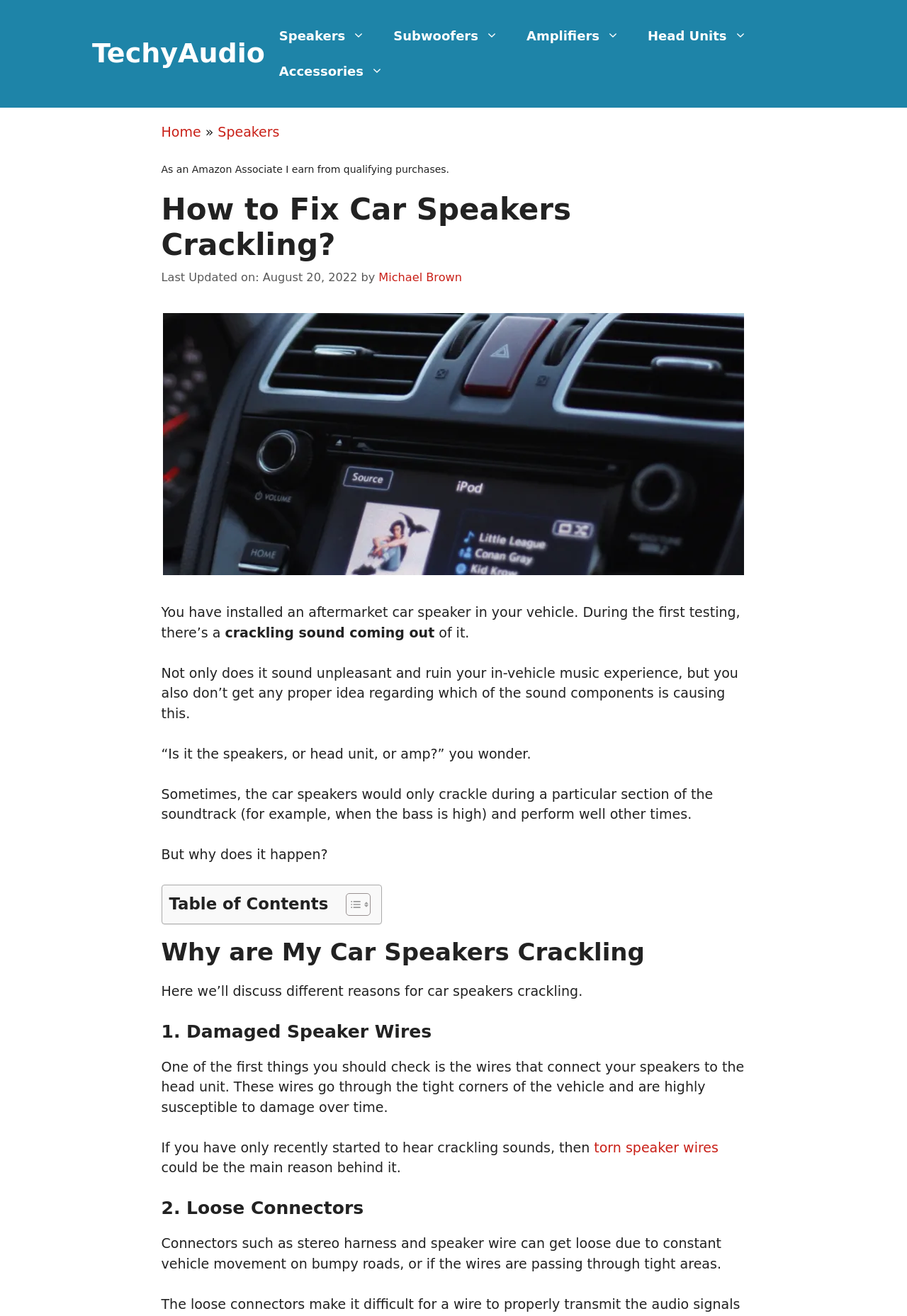Determine the bounding box for the described HTML element: "torn speaker wires". Ensure the coordinates are four float numbers between 0 and 1 in the format [left, top, right, bottom].

[0.655, 0.866, 0.792, 0.878]